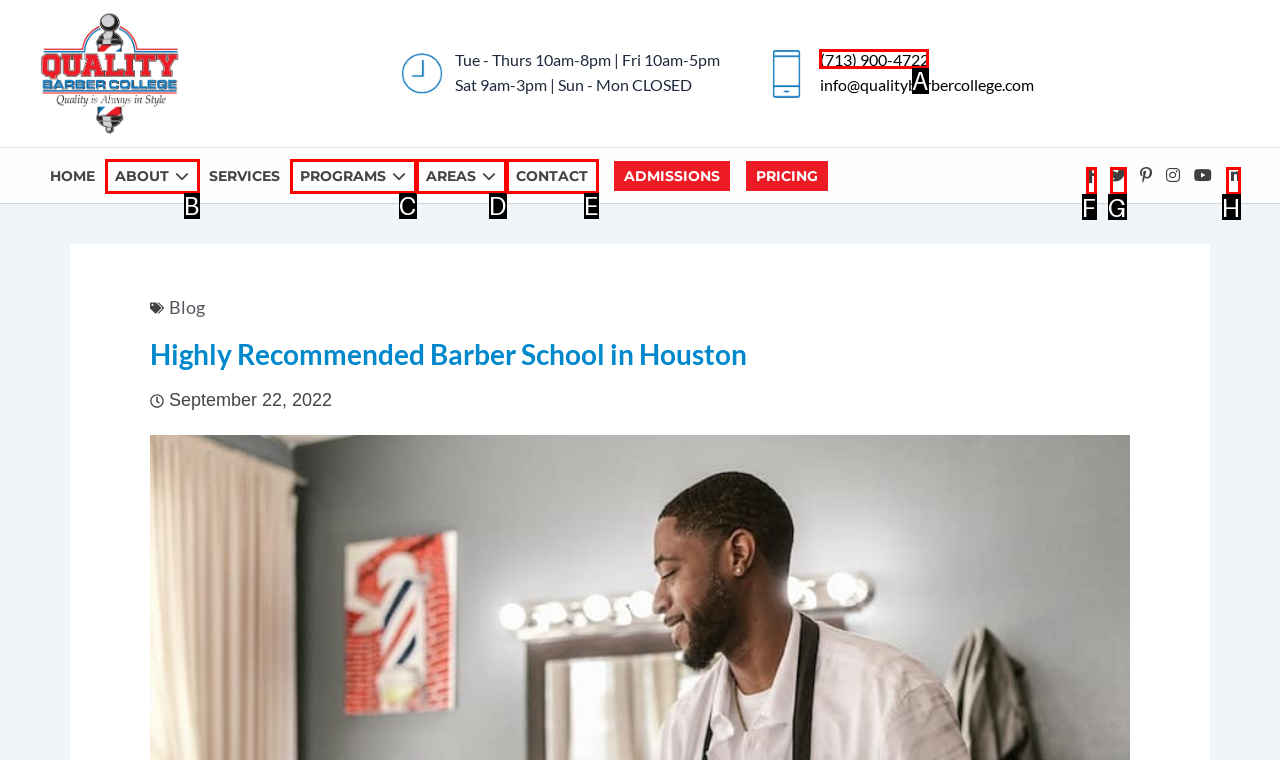Which UI element should you click on to achieve the following task: Call the barber school? Provide the letter of the correct option.

A